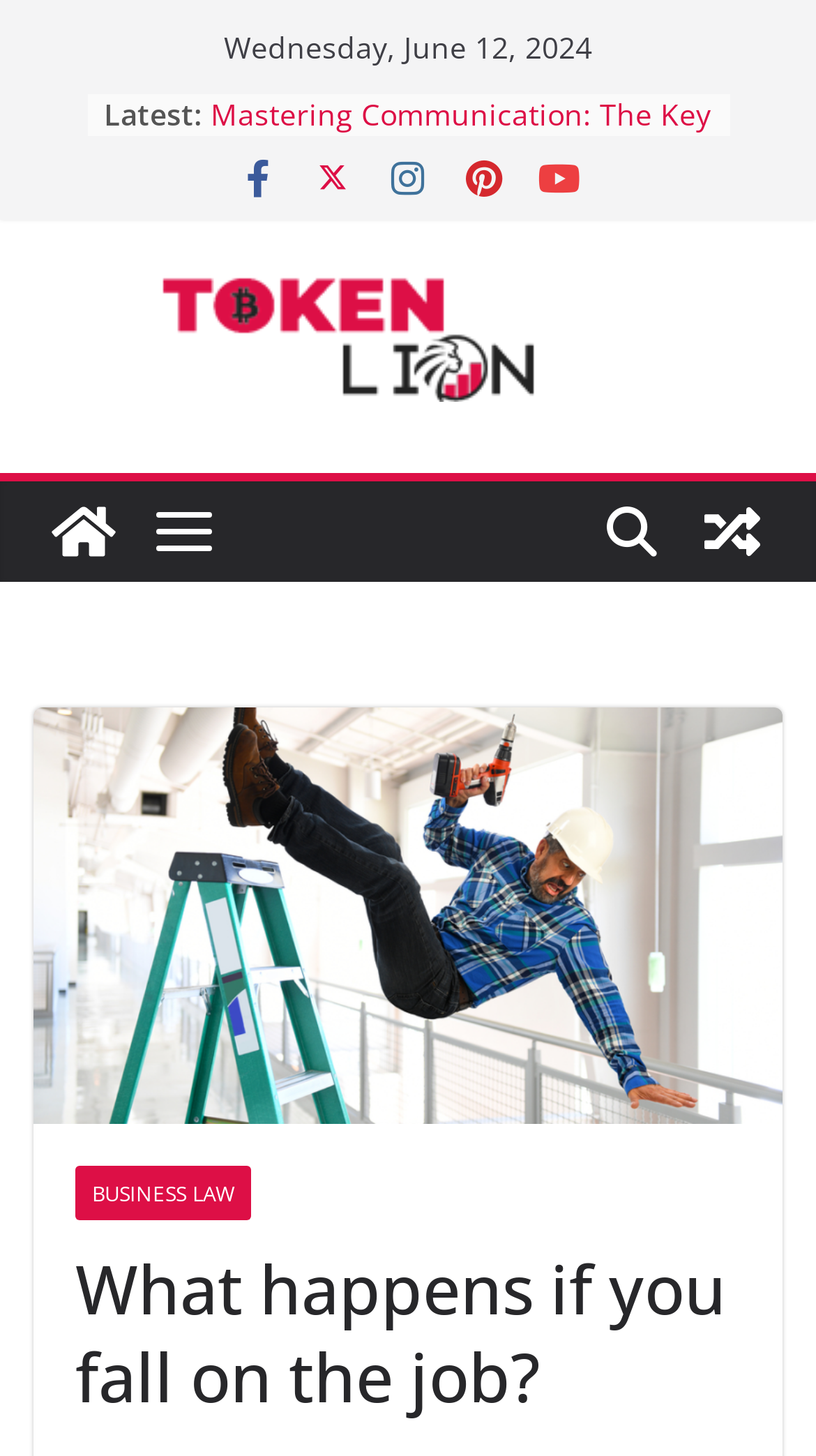Could you please study the image and provide a detailed answer to the question:
What is the purpose of the button 'View a random post'?

The button 'View a random post' is located in the region with coordinates [0.836, 0.331, 0.959, 0.4], and its purpose is to allow the user to view a random post, as indicated by its text content.